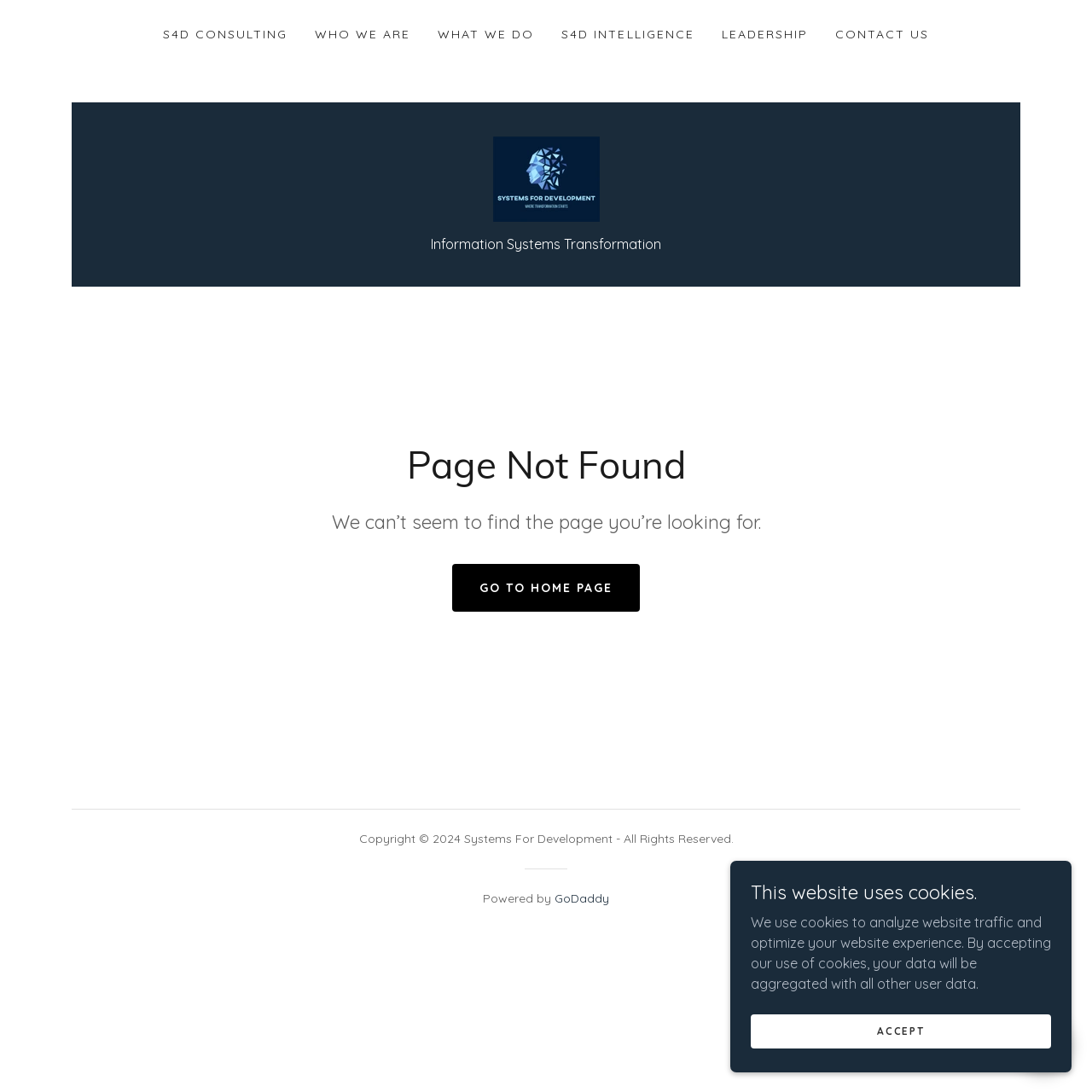What is the copyright year of the website?
Respond to the question with a single word or phrase according to the image.

2024